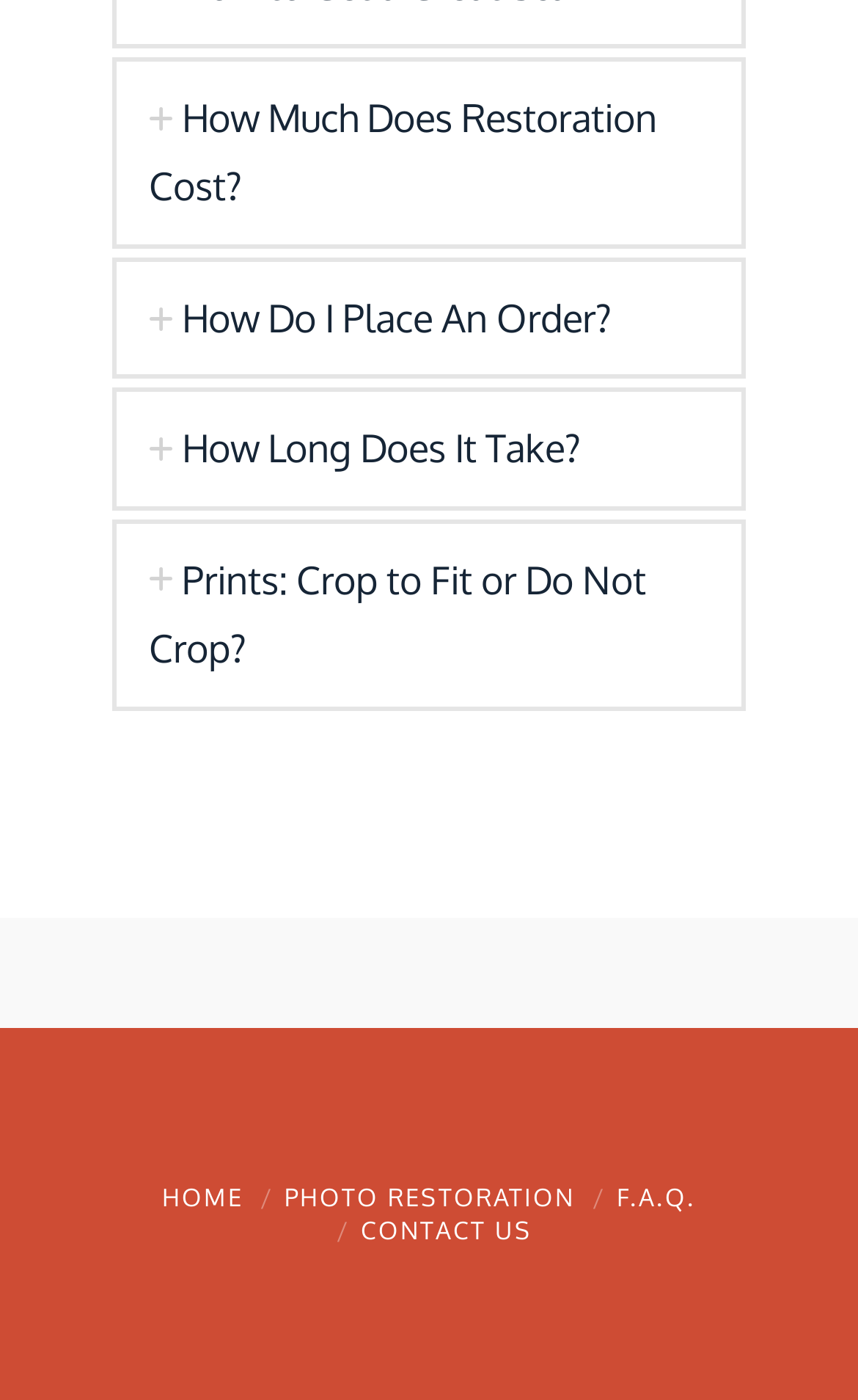Given the webpage screenshot and the description, determine the bounding box coordinates (top-left x, top-left y, bottom-right x, bottom-right y) that define the location of the UI element matching this description: How Long Does It Take?

[0.135, 0.28, 0.865, 0.361]